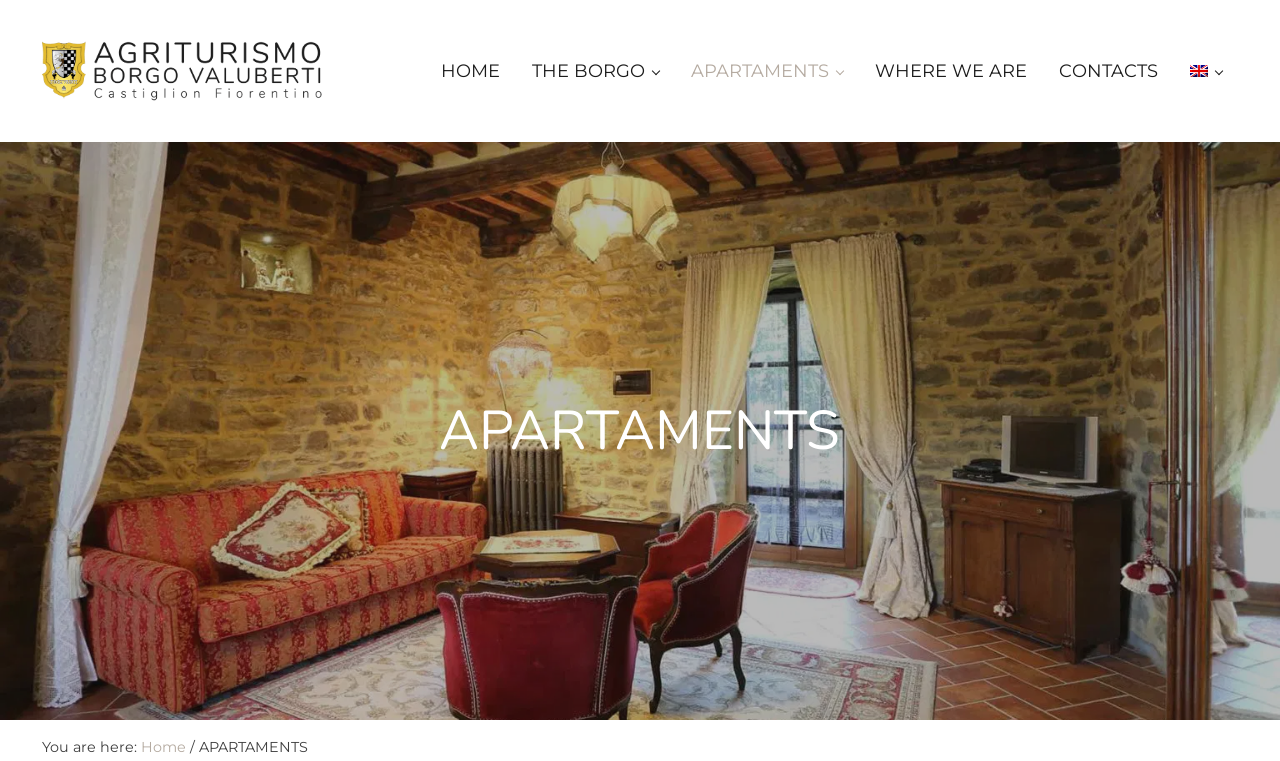Using the given element description, provide the bounding box coordinates (top-left x, top-left y, bottom-right x, bottom-right y) for the corresponding UI element in the screenshot: CONTACTS

[0.815, 0.058, 0.917, 0.128]